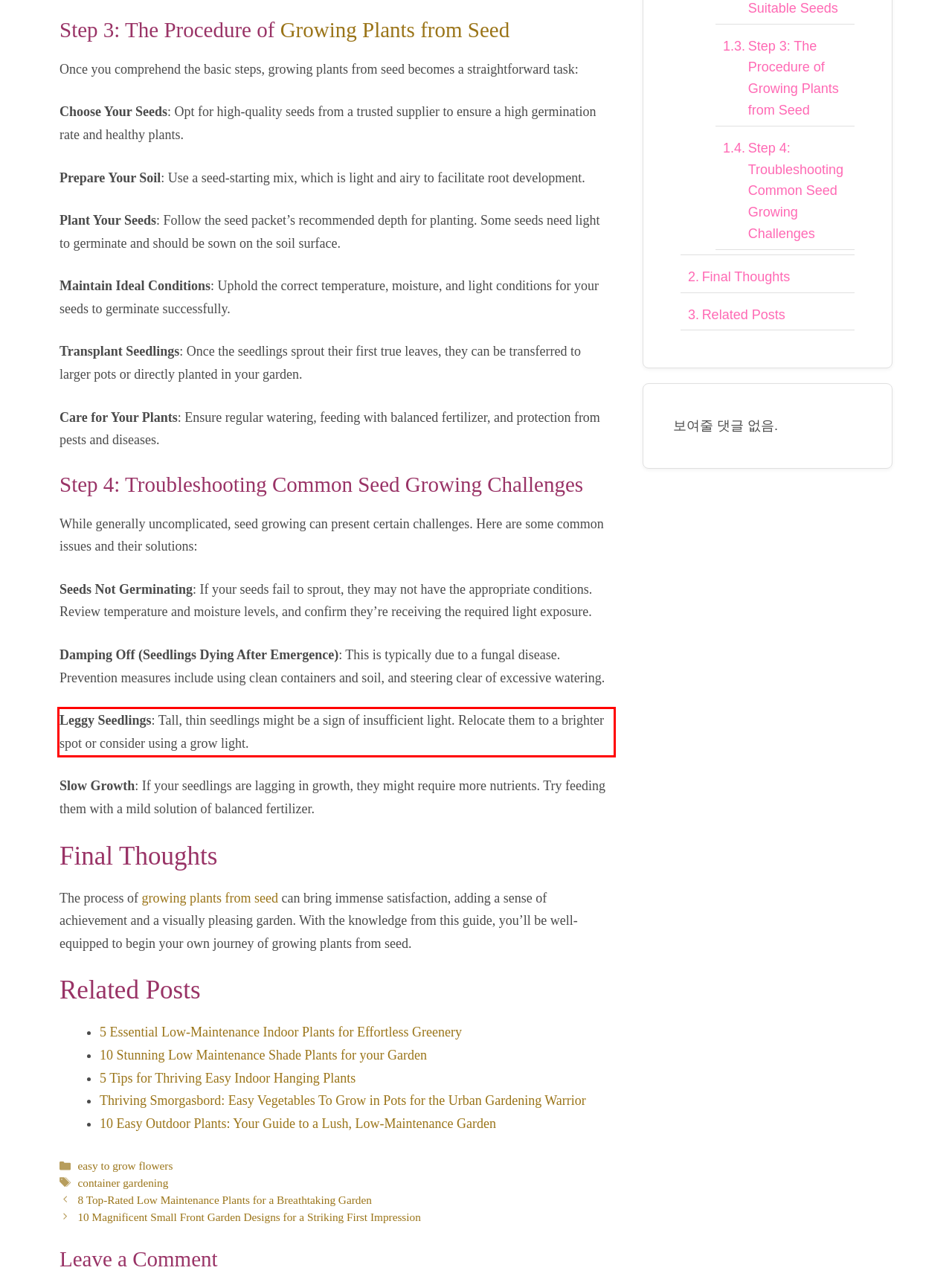Given a screenshot of a webpage, locate the red bounding box and extract the text it encloses.

Leggy Seedlings: Tall, thin seedlings might be a sign of insufficient light. Relocate them to a brighter spot or consider using a grow light.